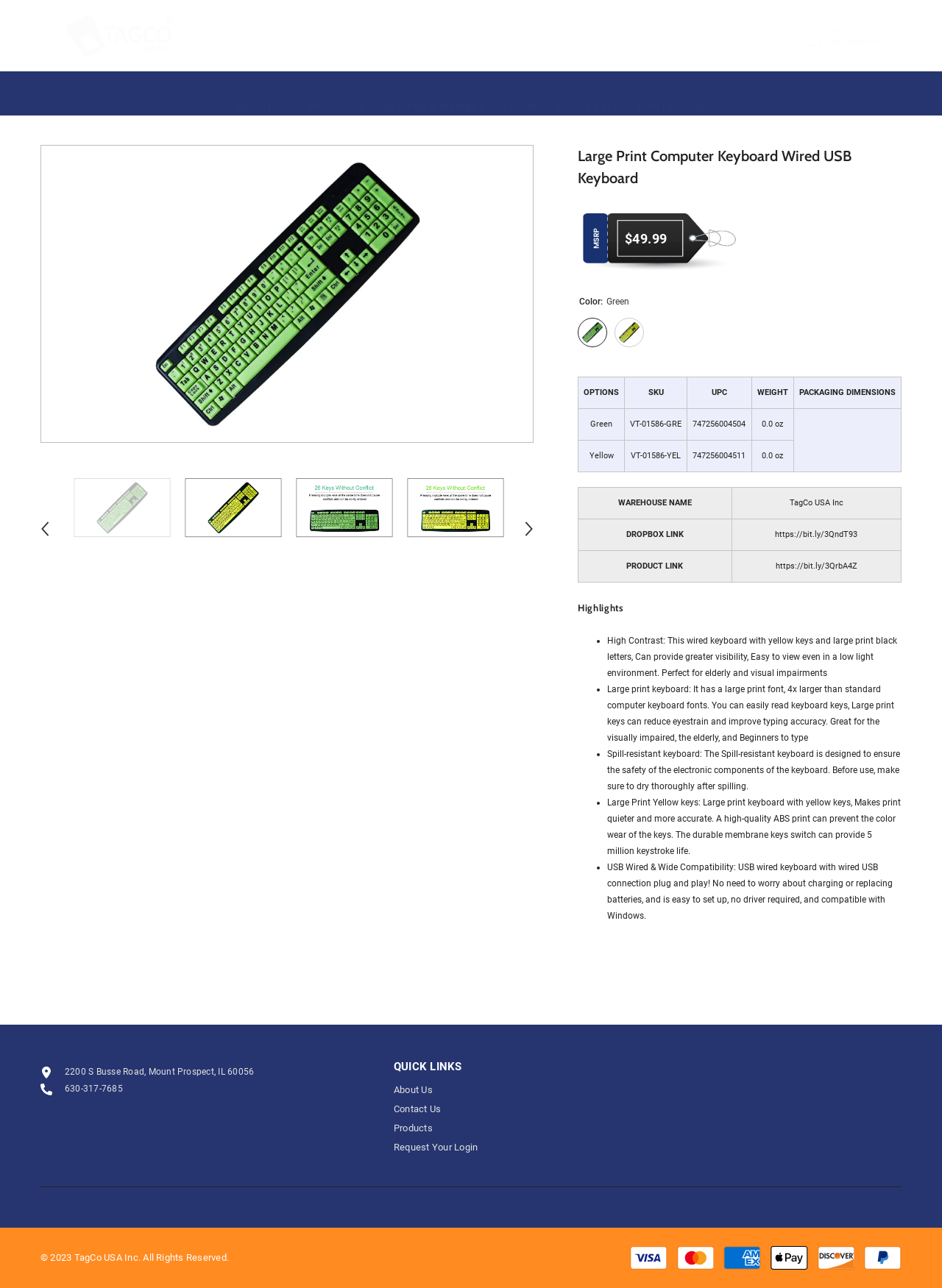Identify the bounding box coordinates necessary to click and complete the given instruction: "Click the 'About Us' link".

[0.418, 0.839, 0.459, 0.854]